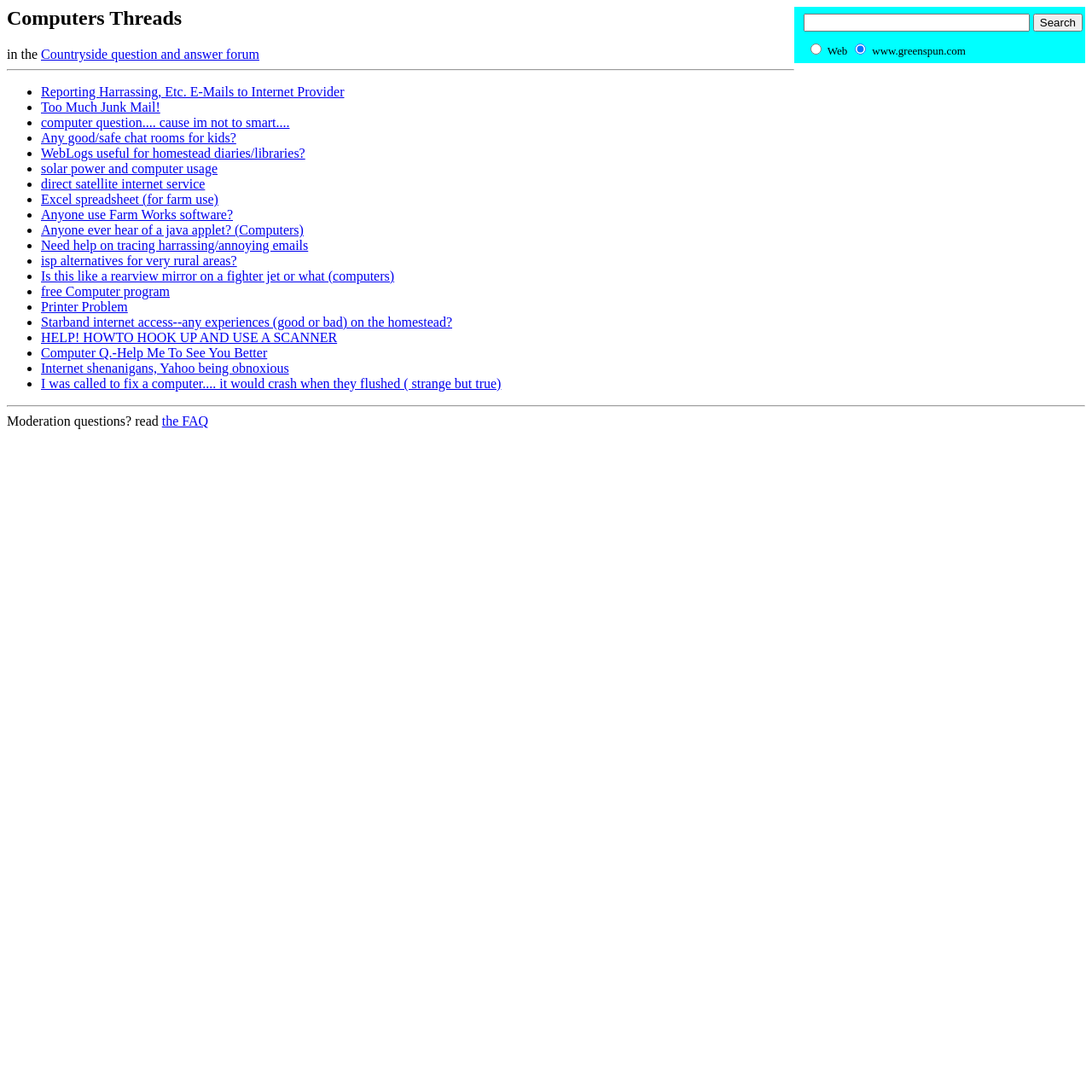Please identify the bounding box coordinates of the area that needs to be clicked to fulfill the following instruction: "Check 'Reporting Harrassing, Etc. E-Mails to Internet Provider'."

[0.038, 0.077, 0.315, 0.091]